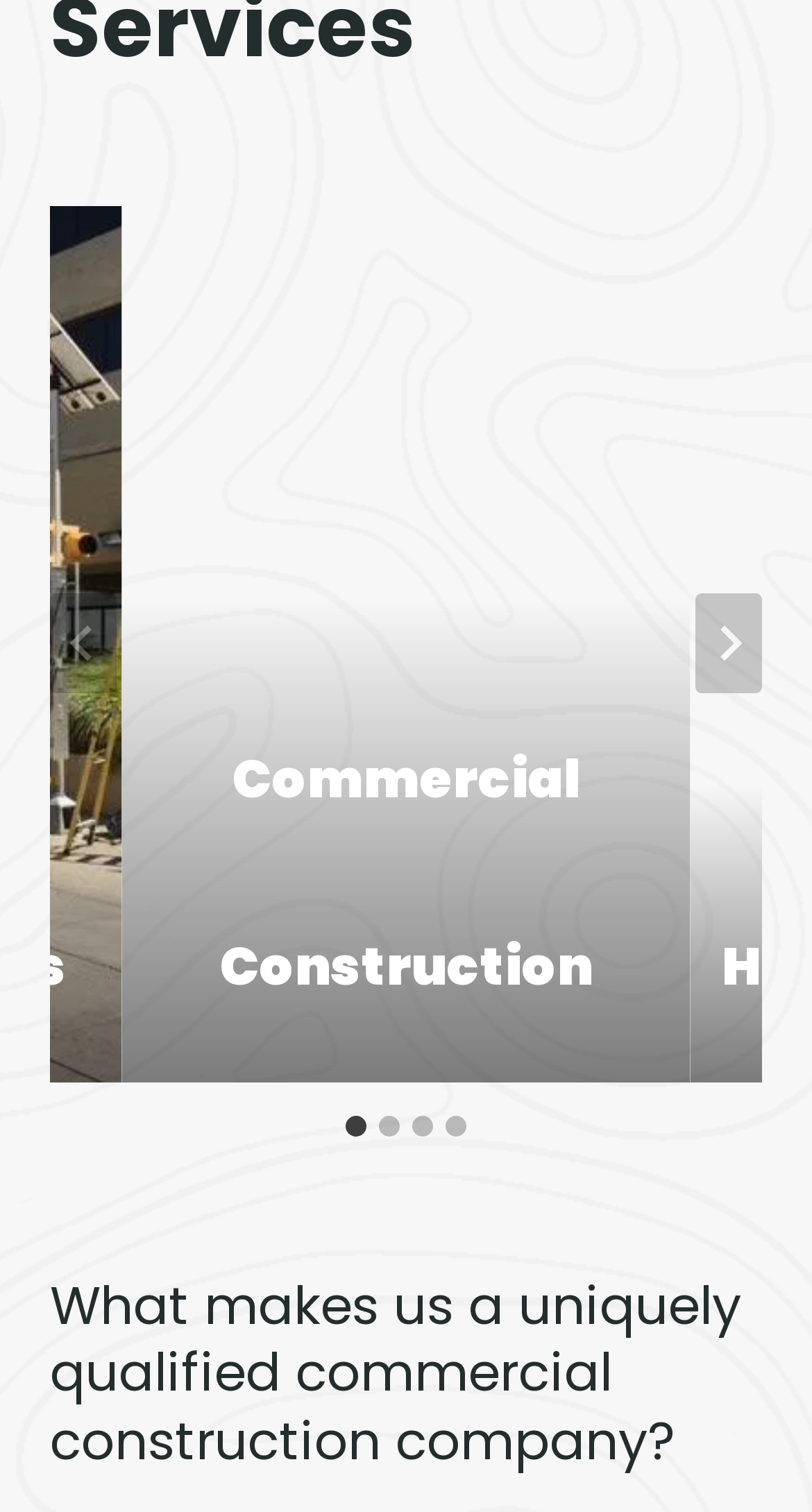Please analyze the image and provide a thorough answer to the question:
What is the orientation of the tablist?

I determined this by looking at the tablist's description, which says 'orientation: horizontal'. This indicates that the tabs are arranged horizontally.